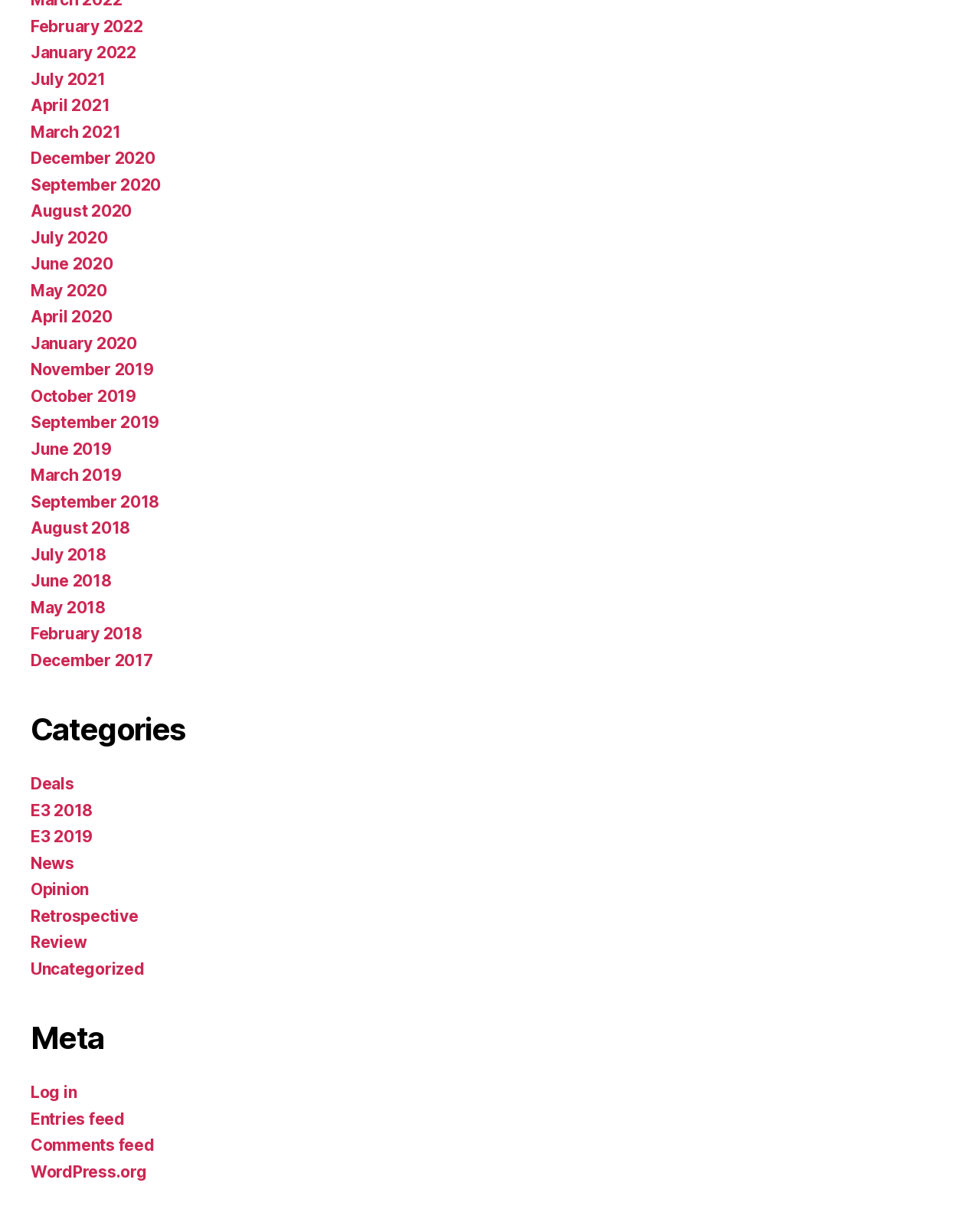Respond with a single word or phrase to the following question:
What is the earliest month listed on the webpage?

December 2017